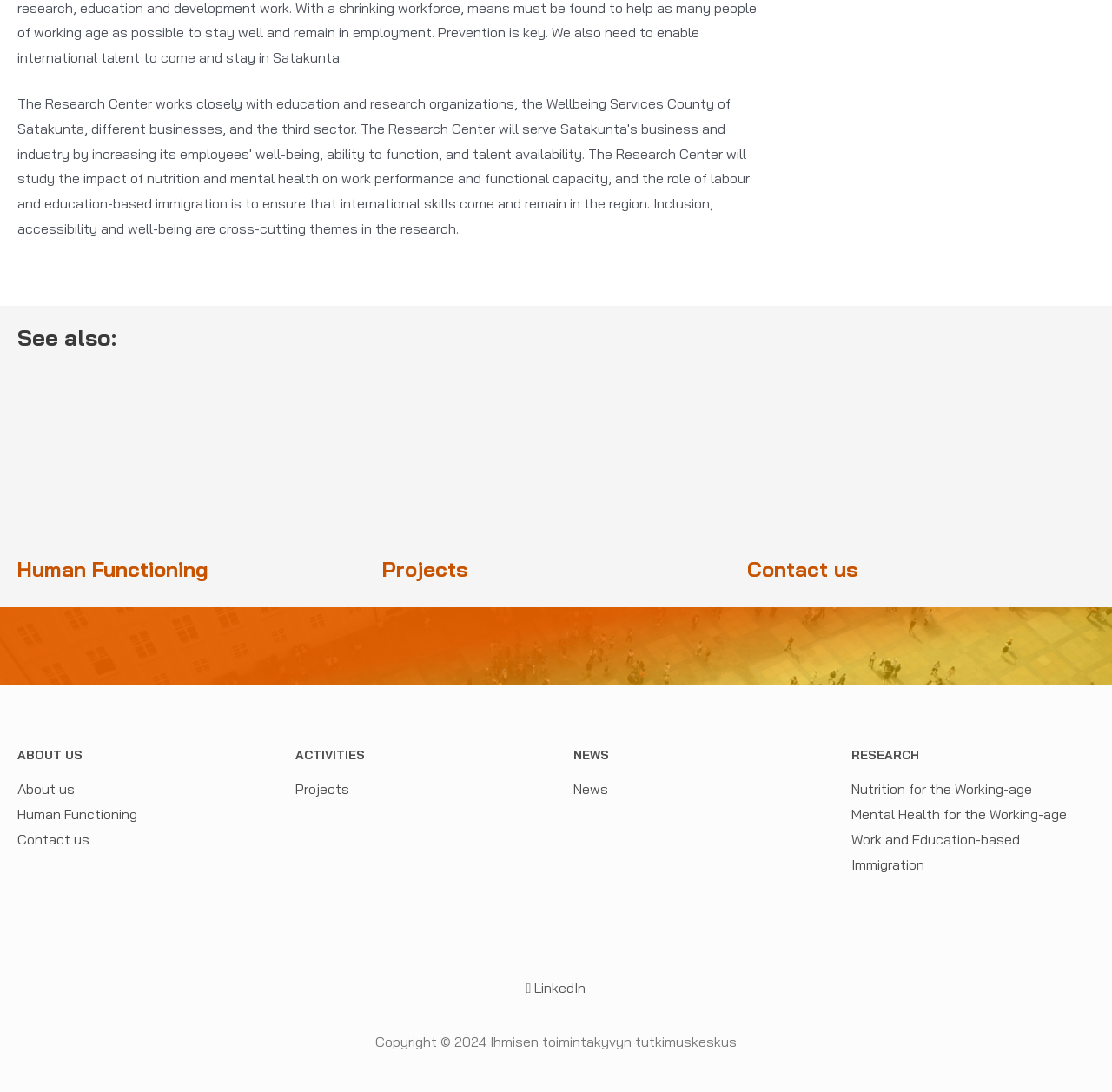Determine the bounding box of the UI component based on this description: "Mental Health for the Working-age". The bounding box coordinates should be four float values between 0 and 1, i.e., [left, top, right, bottom].

[0.766, 0.738, 0.959, 0.753]